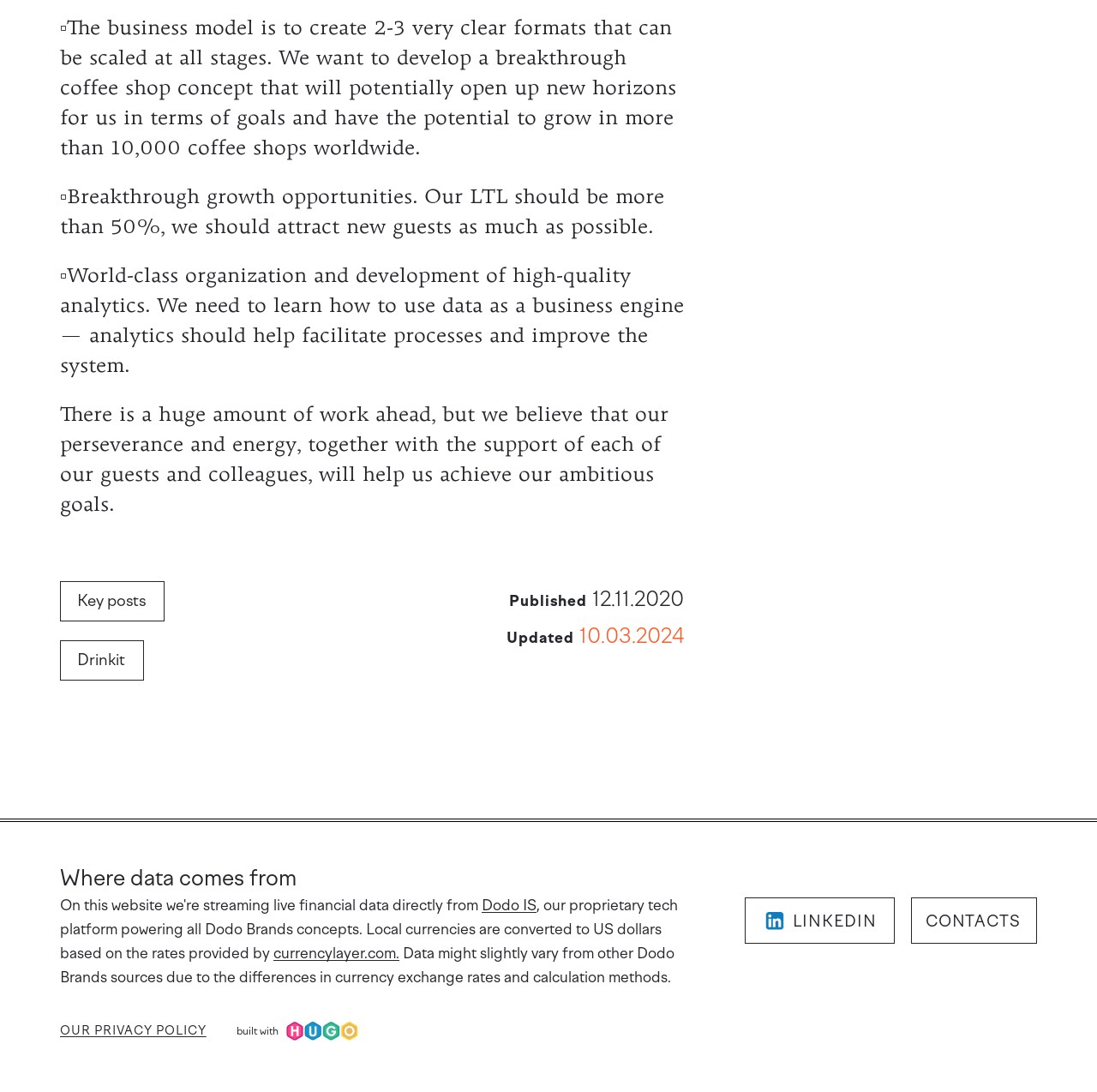Please reply to the following question using a single word or phrase: 
What is the goal of the business model?

Open 10,000 coffee shops